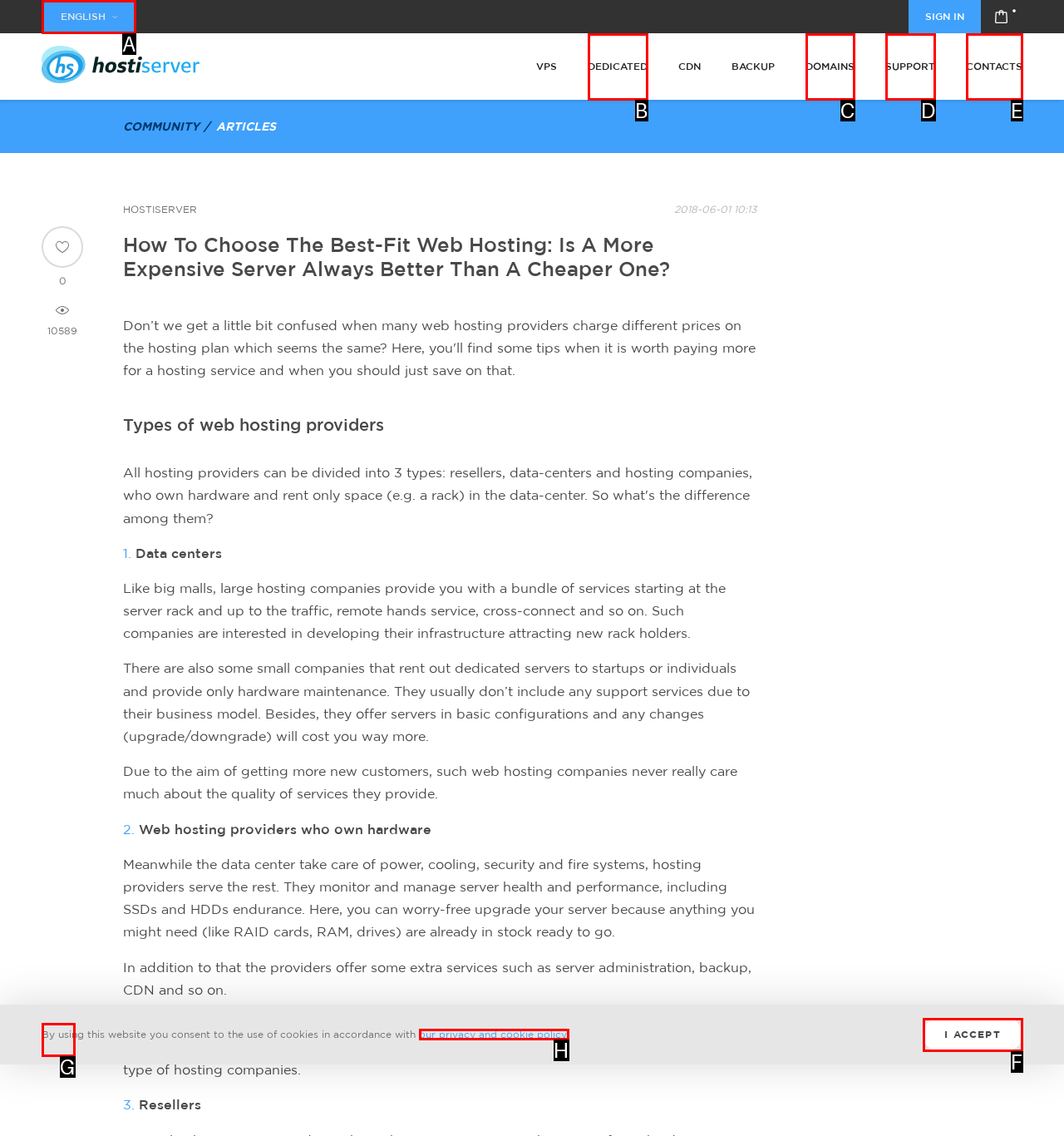Pinpoint the HTML element that fits the description: Classic Wrestling
Answer by providing the letter of the correct option.

None